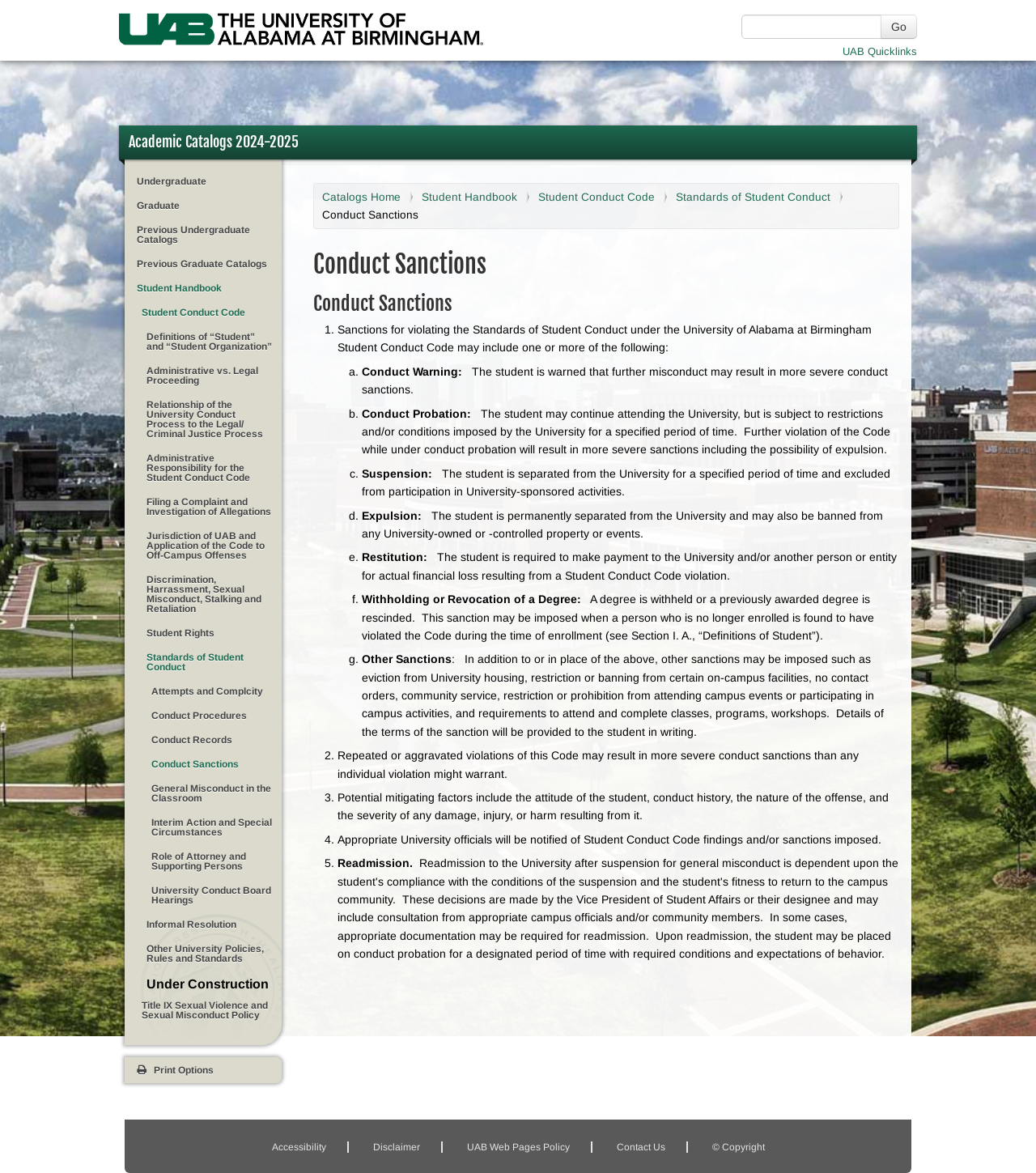Find the bounding box coordinates for the area that should be clicked to accomplish the instruction: "Explore the About FMI page".

None